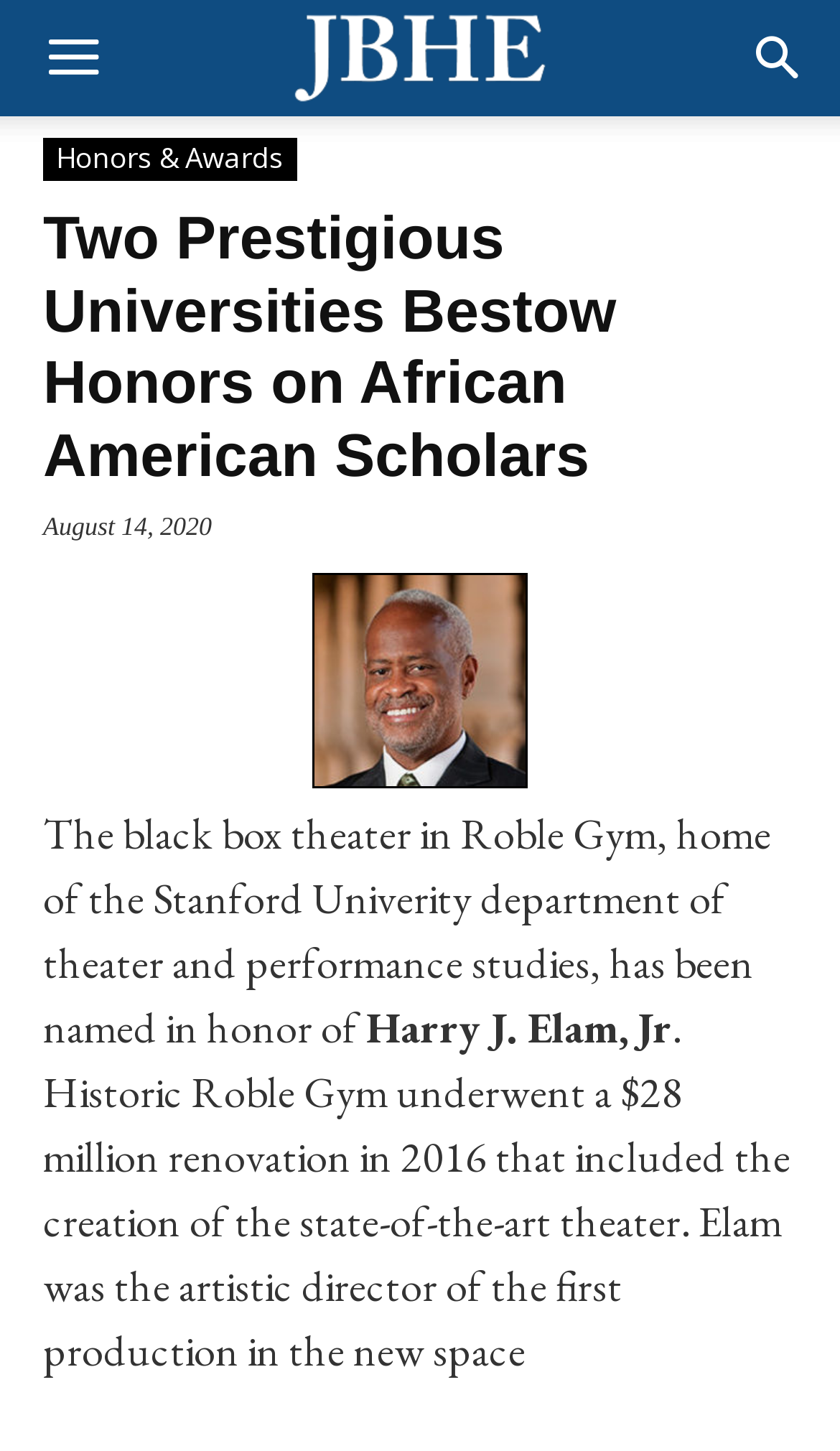What is the name of the theater named after?
Please answer using one word or phrase, based on the screenshot.

Harry J. Elam, Jr